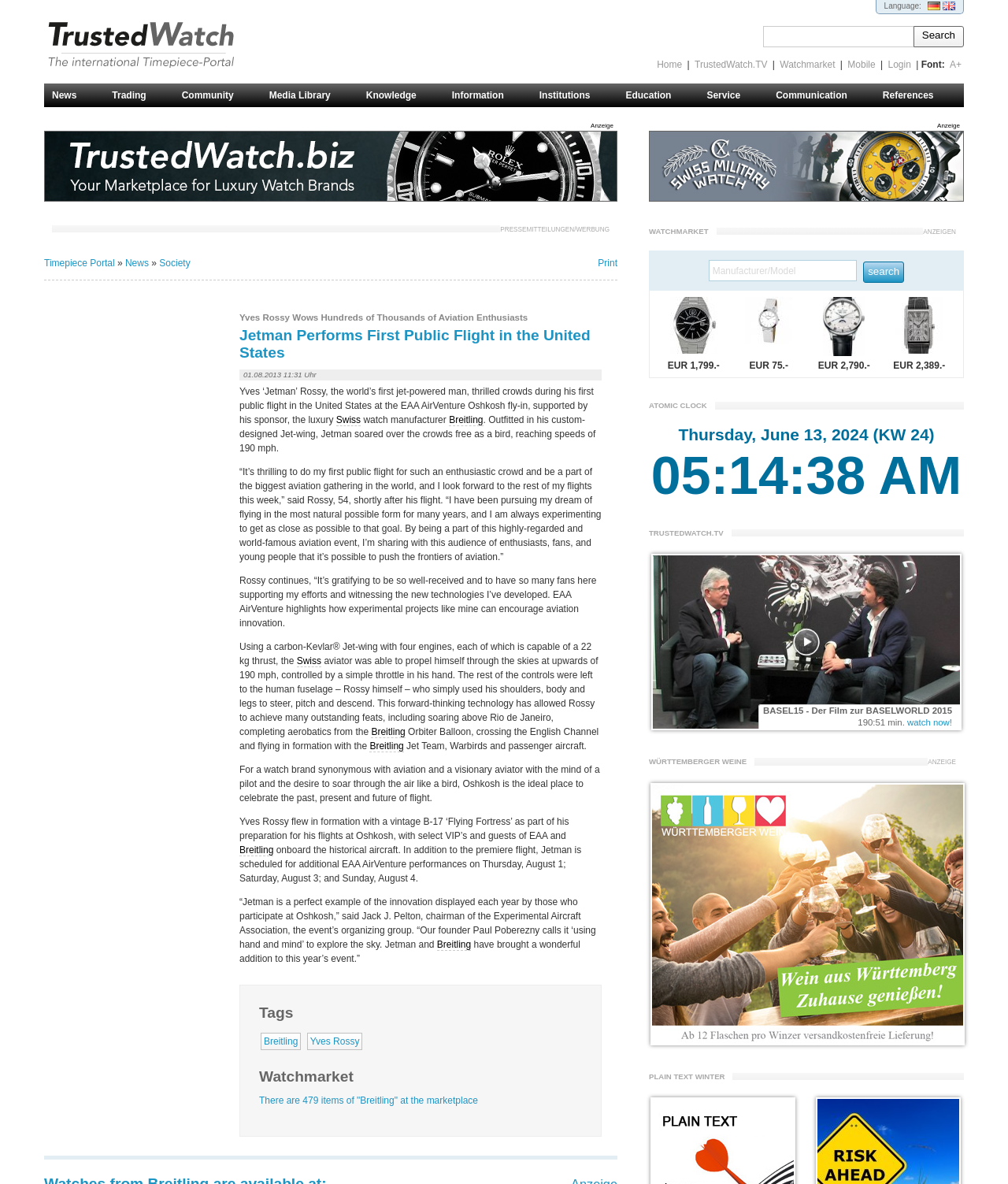Who is the jet-powered man? Based on the image, give a response in one word or a short phrase.

Yves Rossy